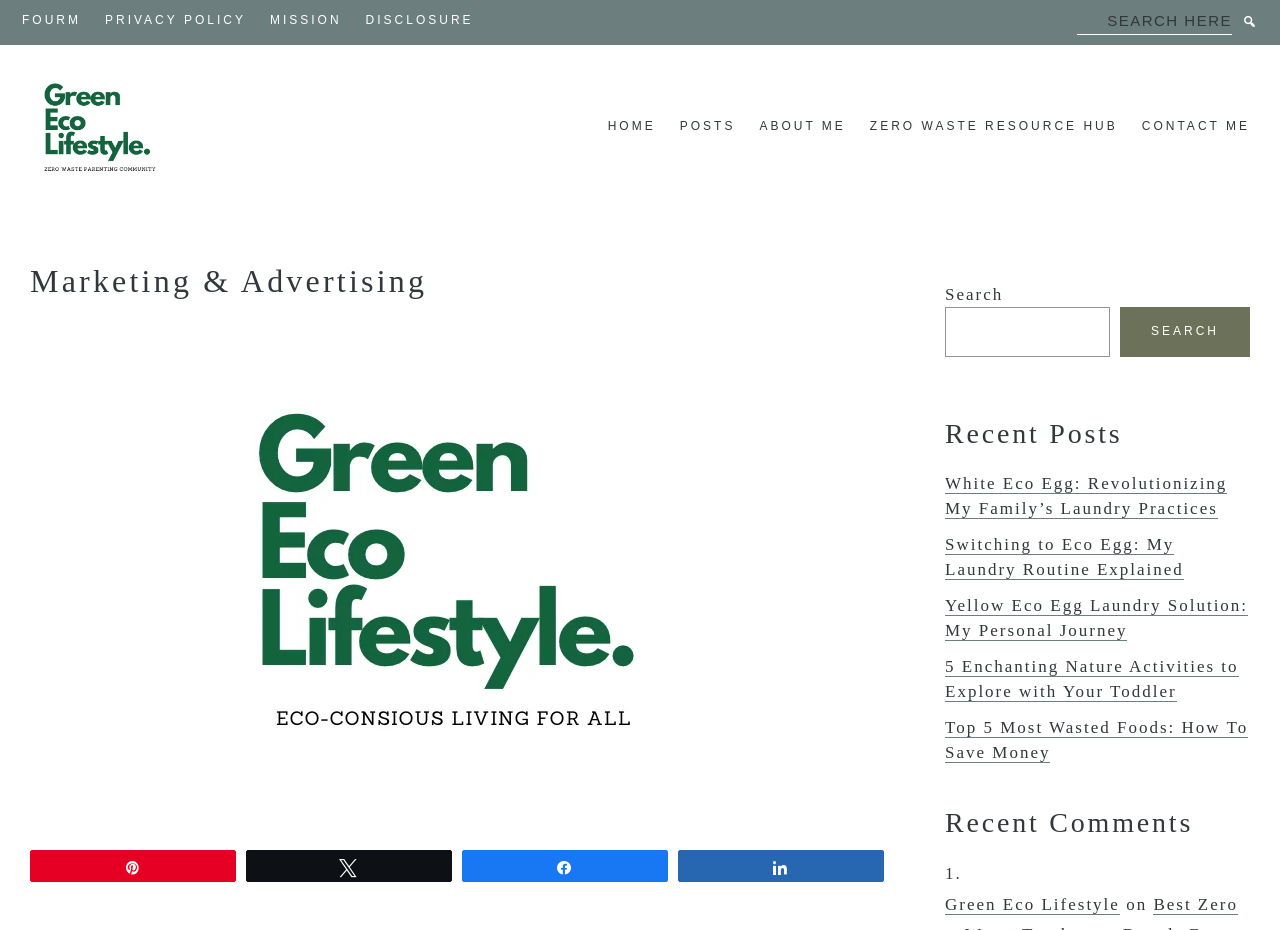Identify and provide the main heading of the webpage.

Marketing & Advertising